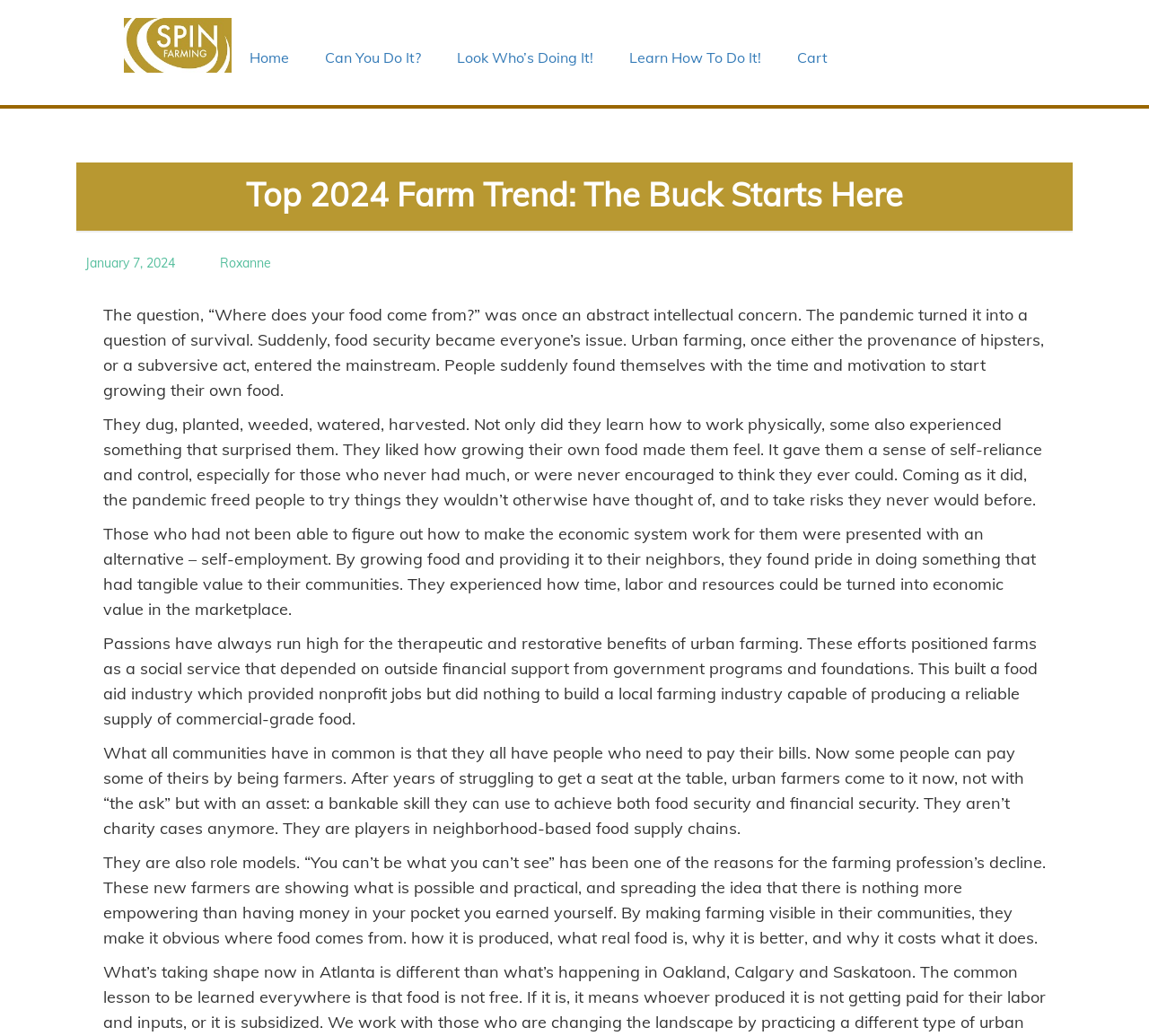Identify the bounding box coordinates of the area that should be clicked in order to complete the given instruction: "Click on 'Cart'". The bounding box coordinates should be four float numbers between 0 and 1, i.e., [left, top, right, bottom].

[0.686, 0.035, 0.728, 0.076]